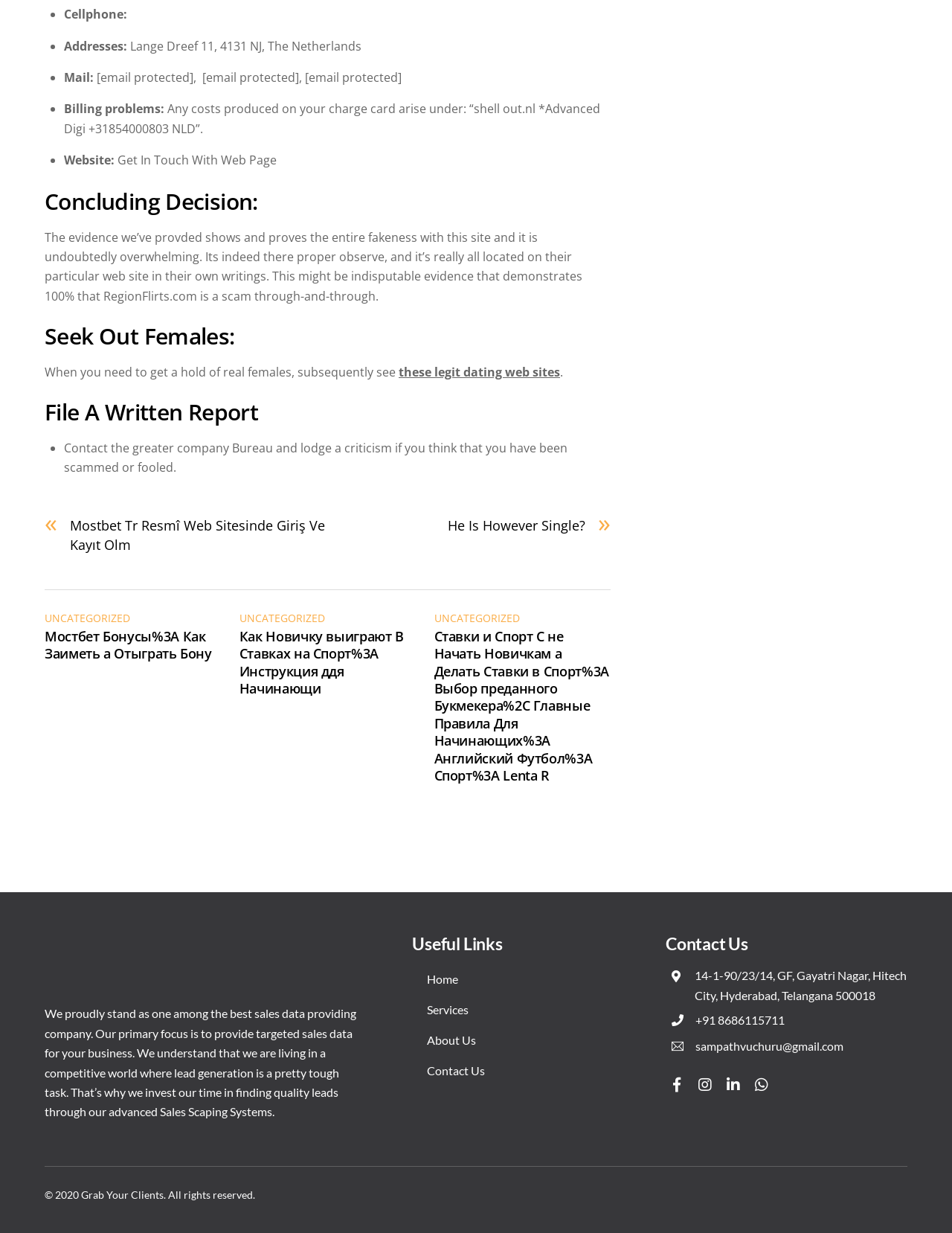What is the address of the company?
Using the visual information, respond with a single word or phrase.

Lange Dreef 11, 4131 NJ, The Netherlands